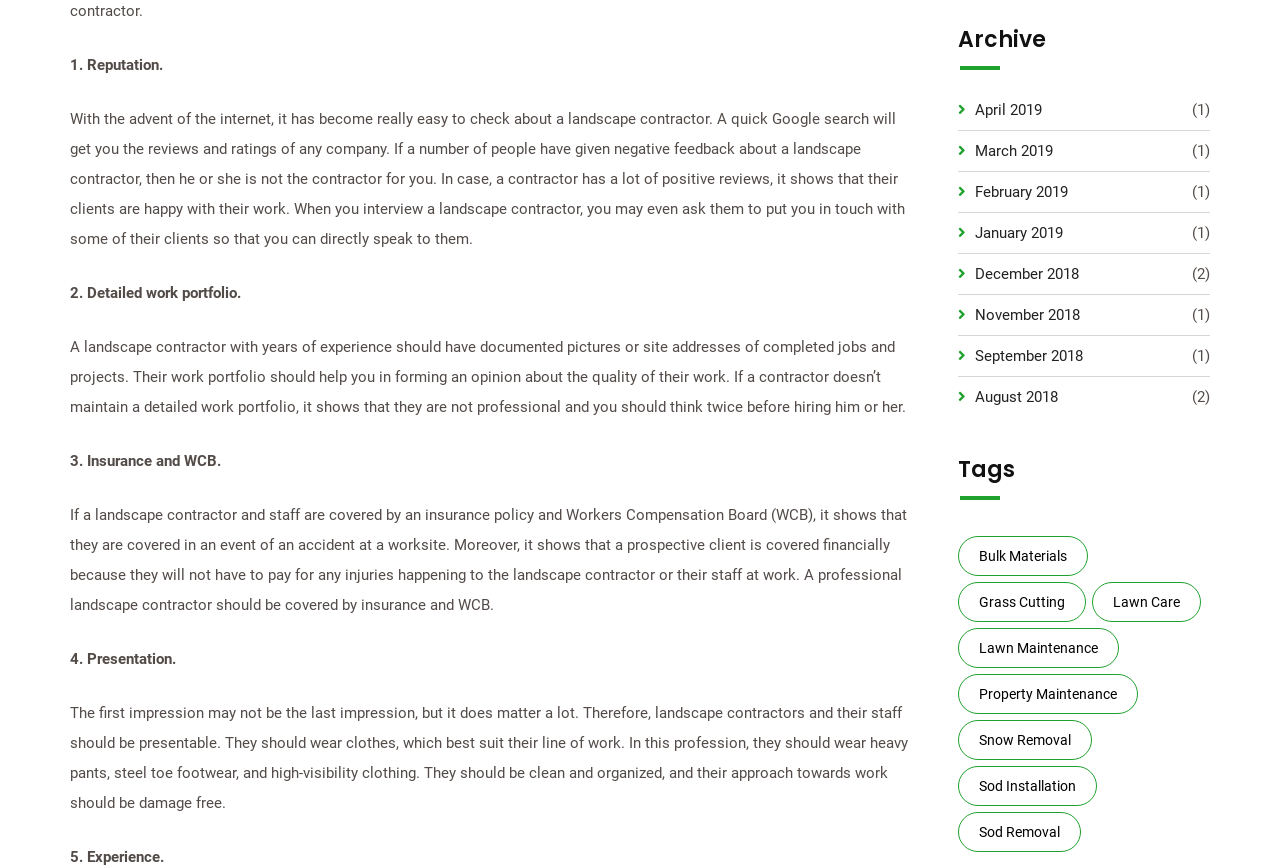Give a concise answer using one word or a phrase to the following question:
What should a landscape contractor wear?

Heavy pants, steel toe footwear, high-visibility clothing